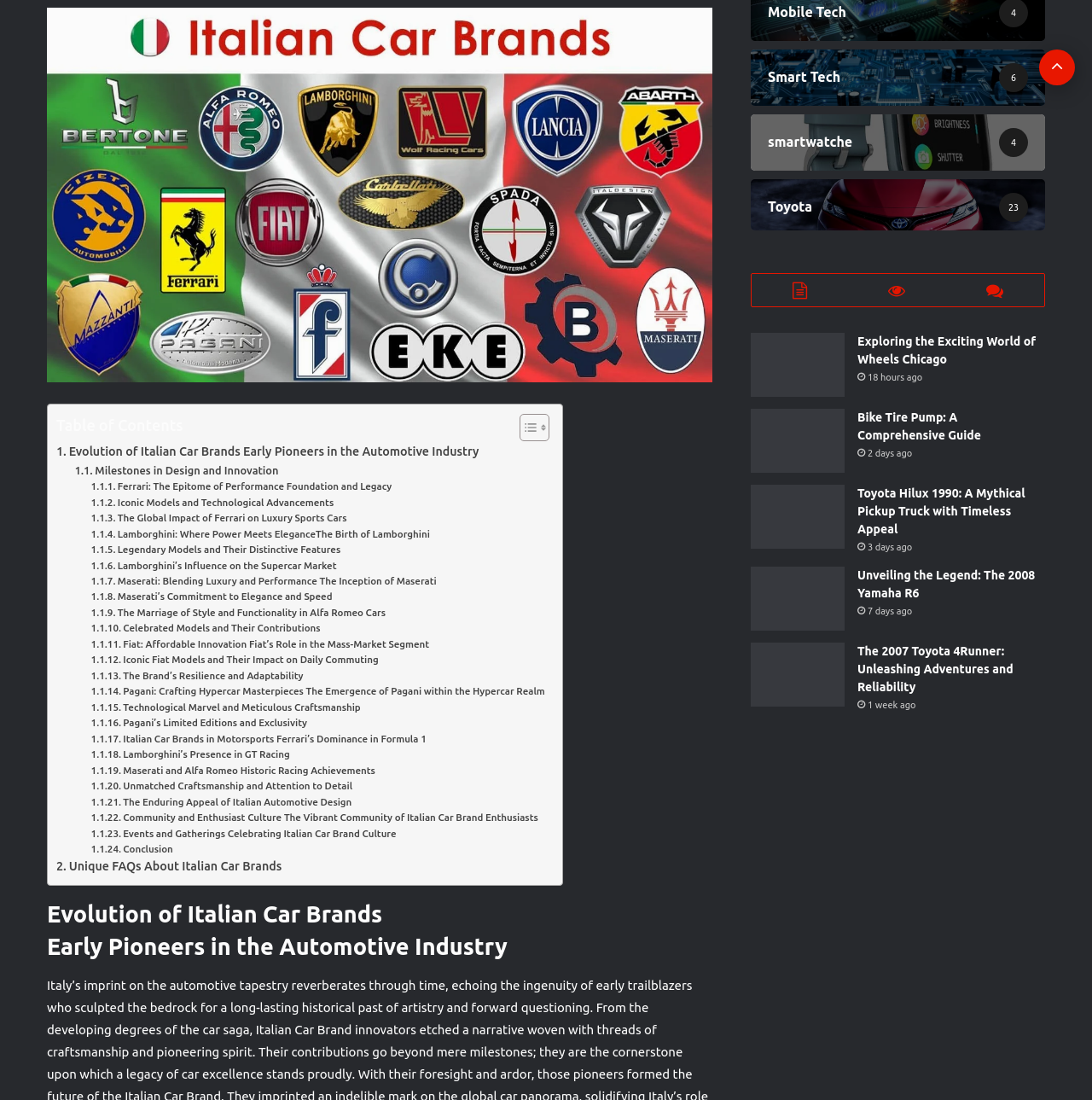Please give a one-word or short phrase response to the following question: 
How many links are there in the table of contents?

21